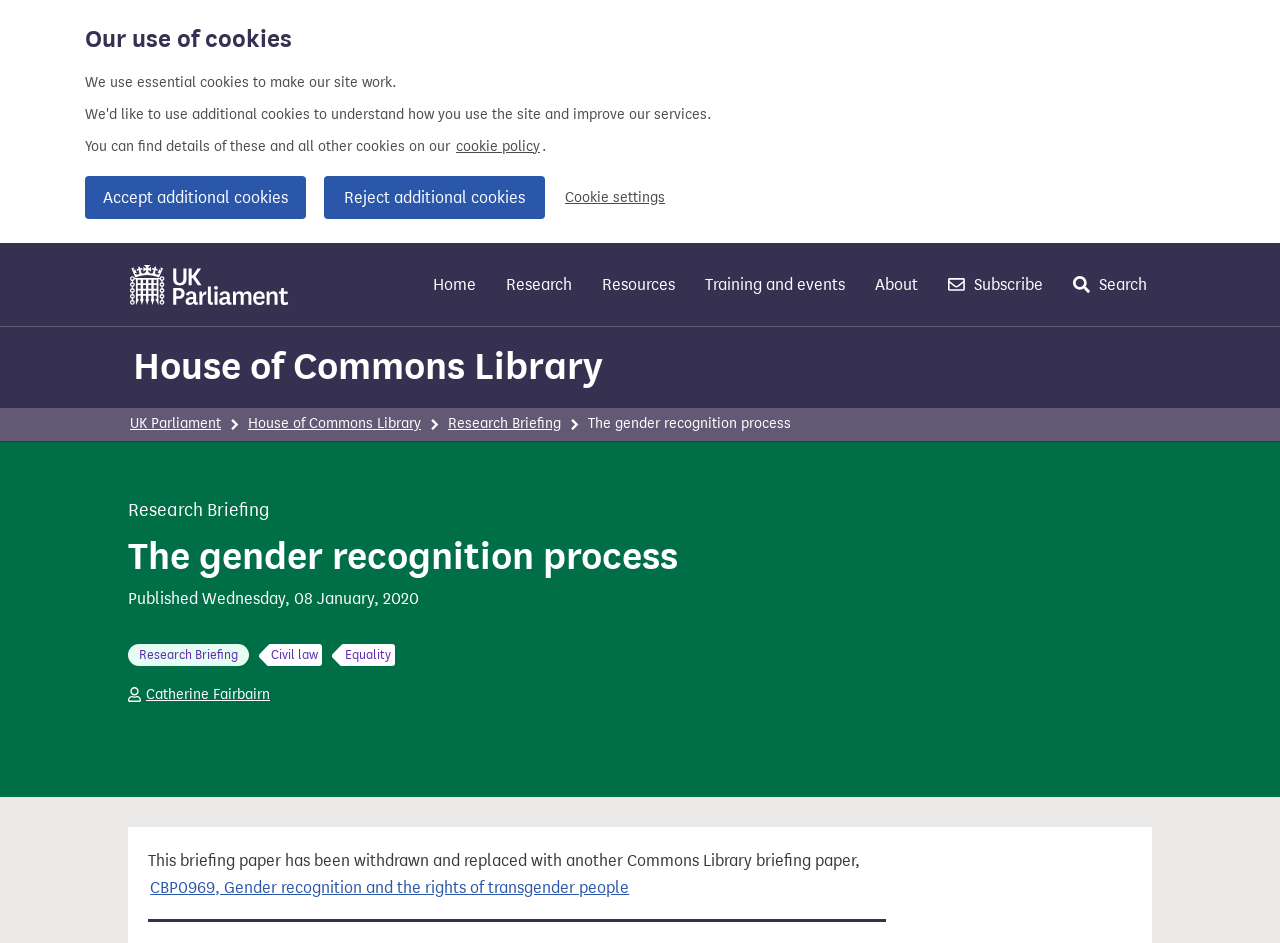Find the primary header on the webpage and provide its text.

The gender recognition process